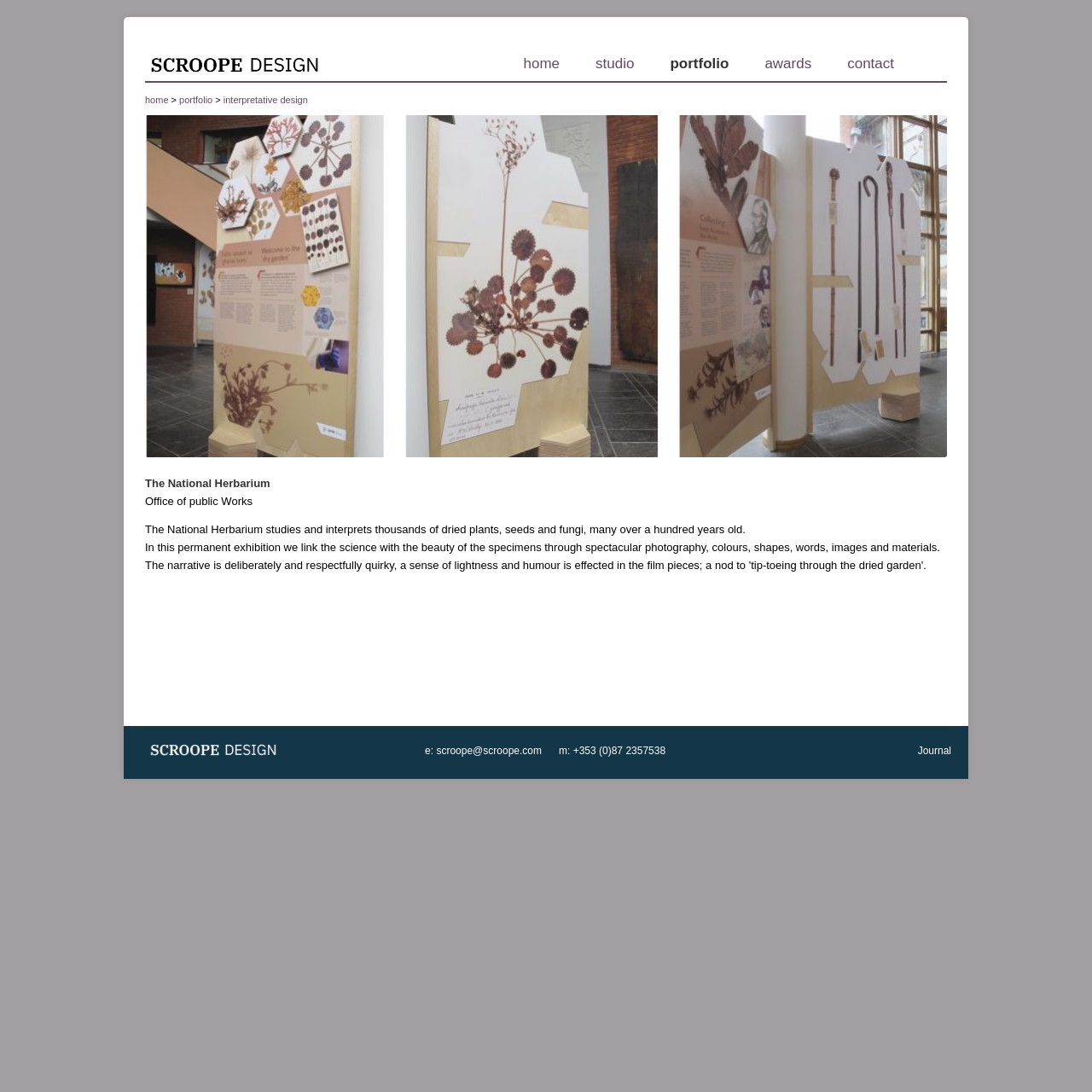What is the topic of the exhibition described?
Please use the image to provide an in-depth answer to the question.

The topic of the exhibition described can be found in the text on the webpage, where it is written as 'The National Herbarium studies and interprets thousands of dried plants, seeds and fungi, many over a hundred years old.'